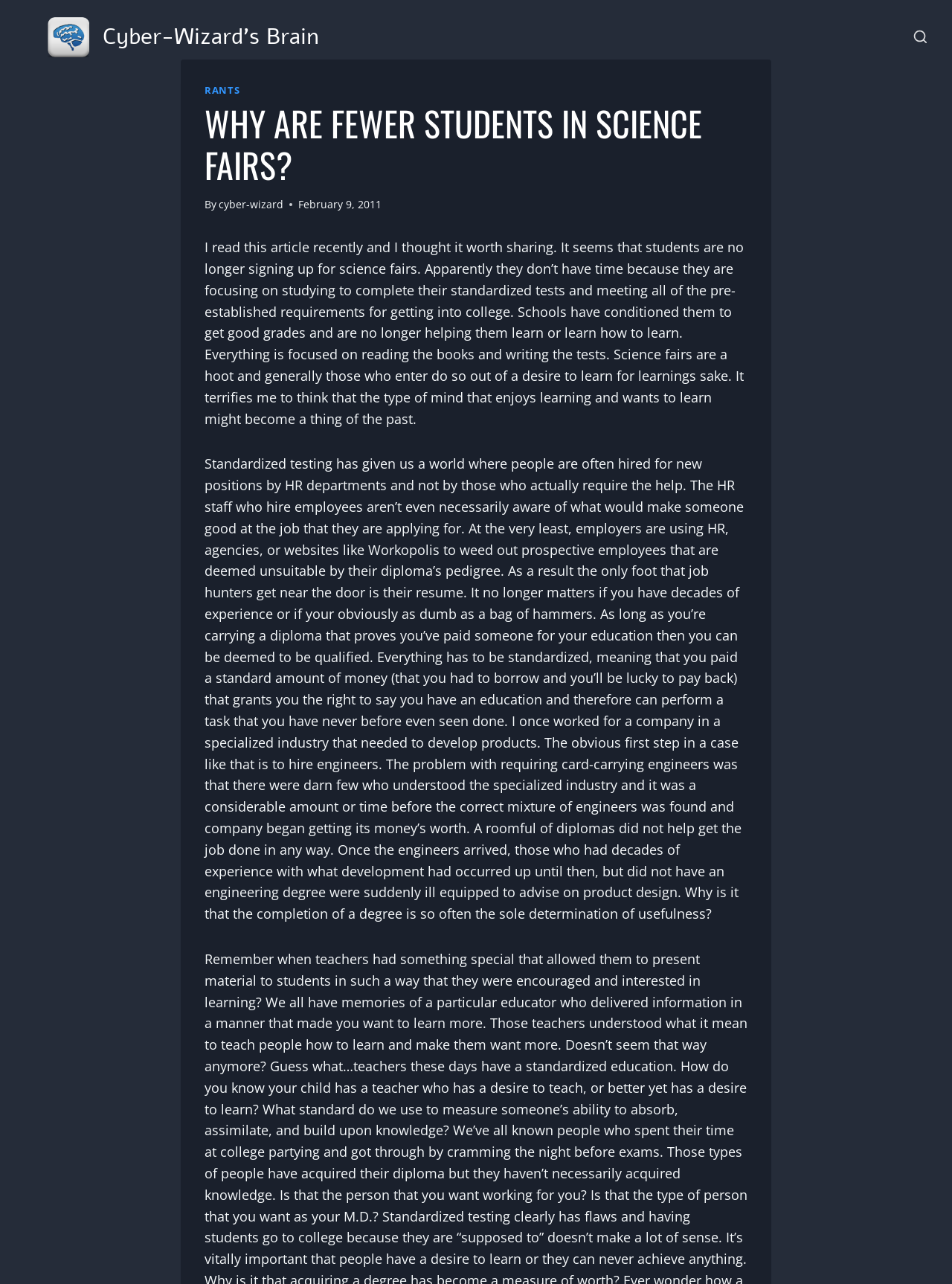What is the reason students are no longer participating in science fairs?
Based on the image, give a concise answer in the form of a single word or short phrase.

focusing on standardized tests